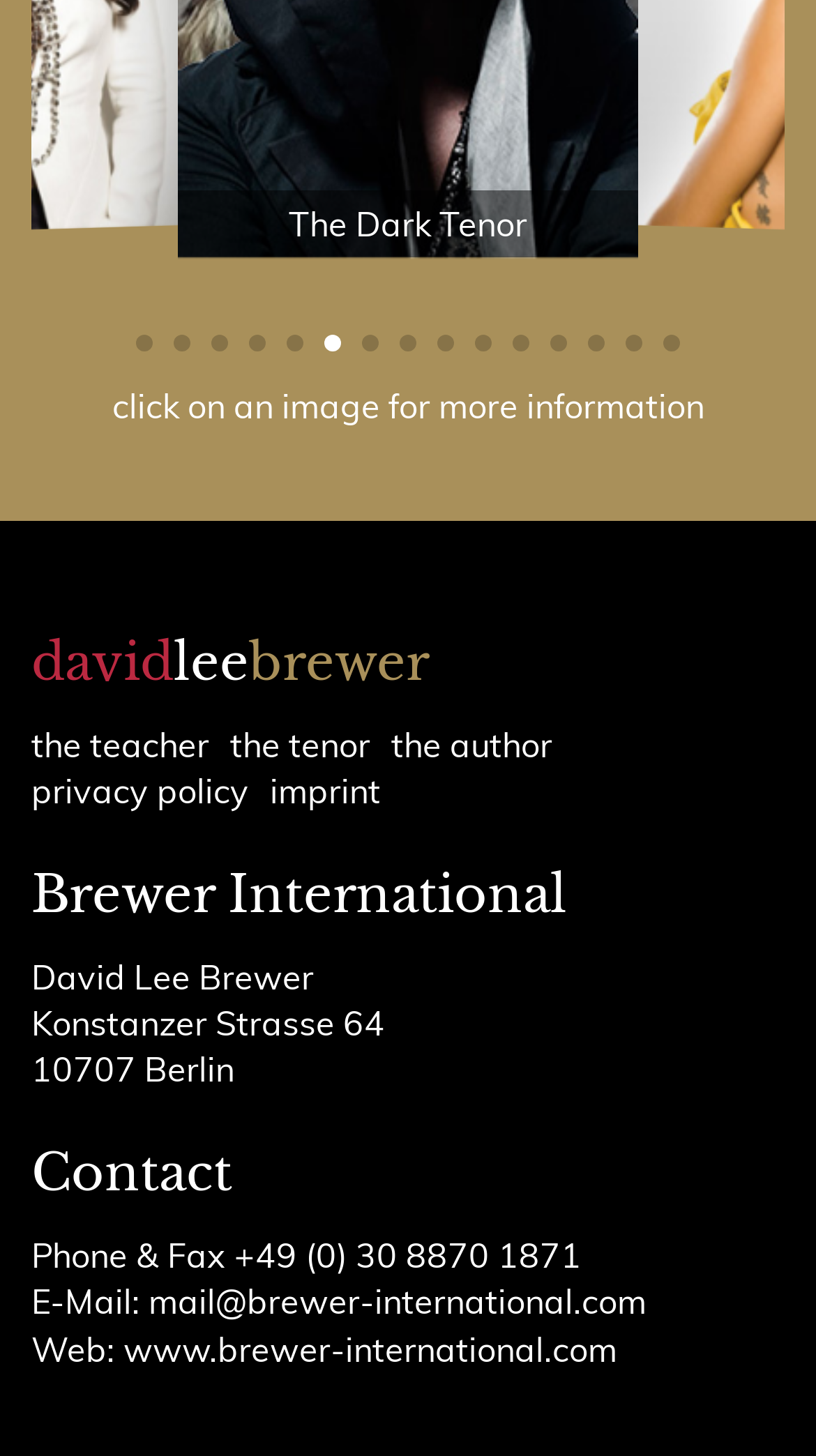Identify the bounding box coordinates for the region of the element that should be clicked to carry out the instruction: "click on the link to the author's page". The bounding box coordinates should be four float numbers between 0 and 1, i.e., [left, top, right, bottom].

[0.479, 0.497, 0.677, 0.526]